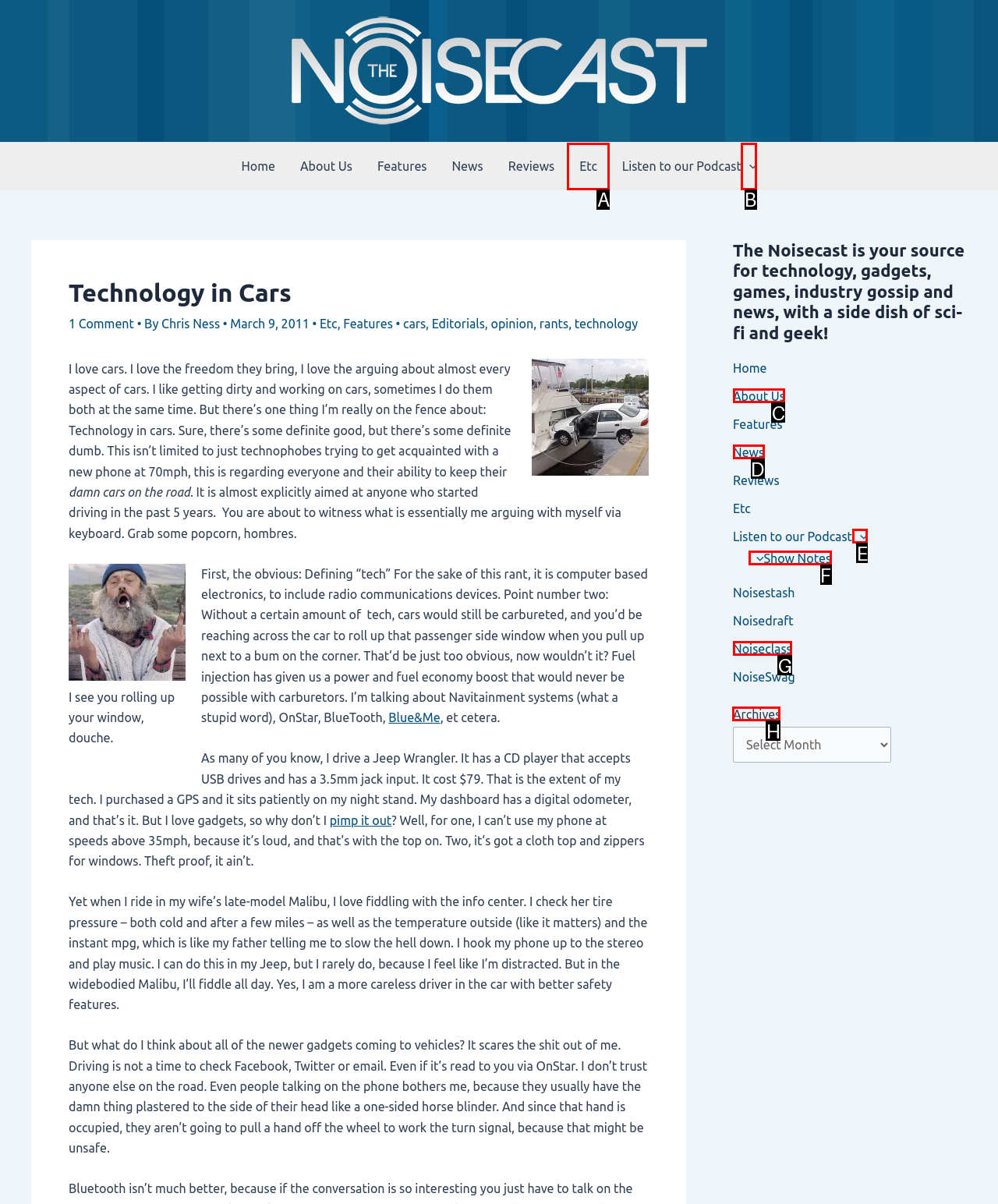Determine the appropriate lettered choice for the task: Click on the 'Guides' button. Reply with the correct letter.

None